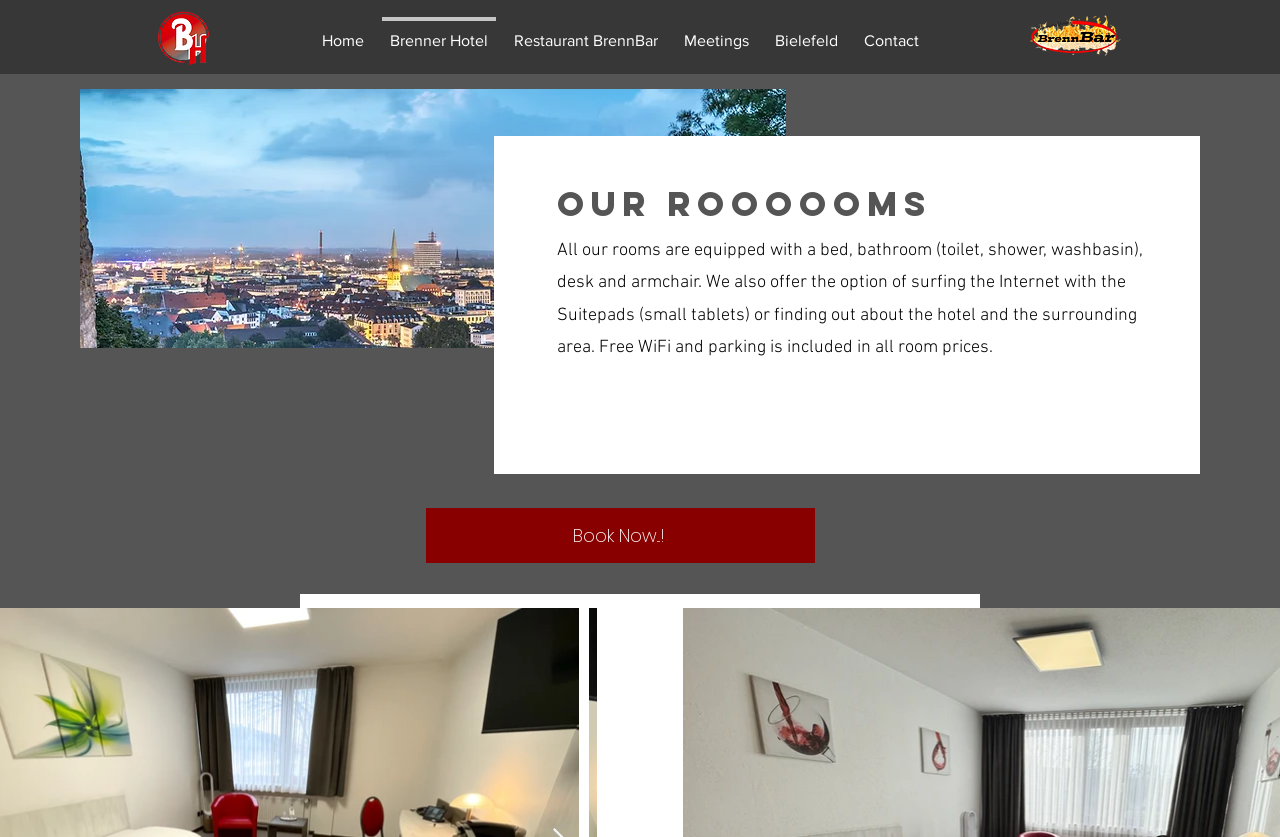What is the name of the hotel?
Answer with a single word or phrase, using the screenshot for reference.

Brenner Hotel